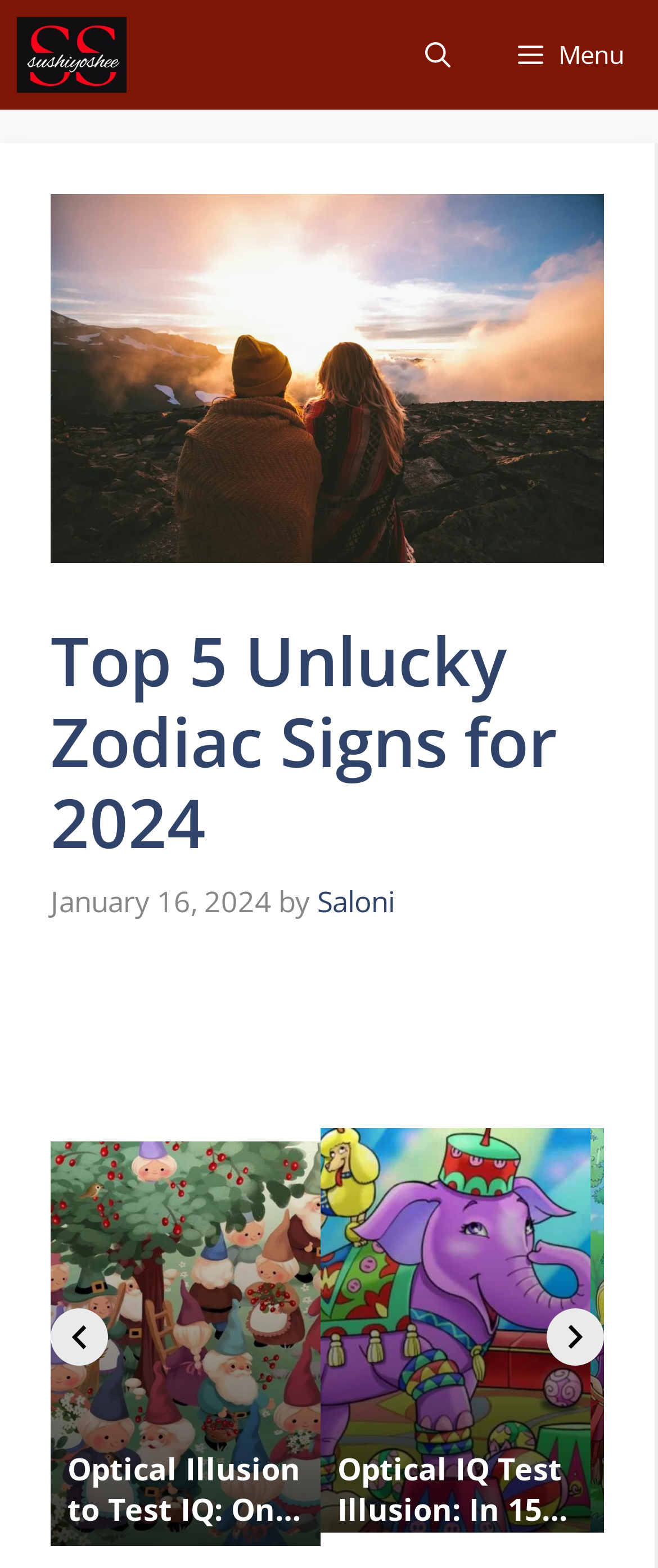Respond with a single word or phrase to the following question: How many navigation buttons are there?

3